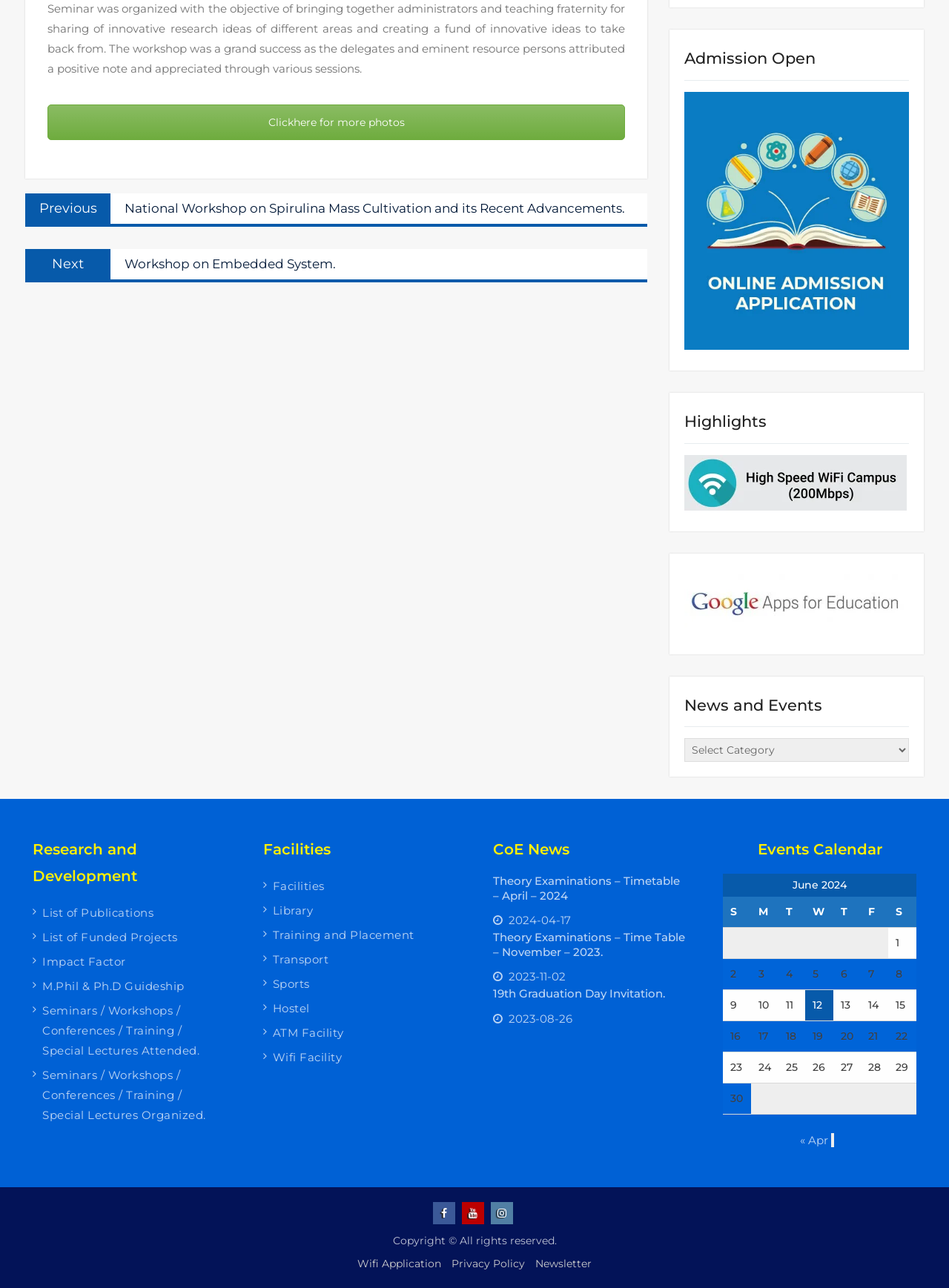Find and specify the bounding box coordinates that correspond to the clickable region for the instruction: "Check the 'Events Calendar' for June 2024".

[0.762, 0.679, 0.965, 0.866]